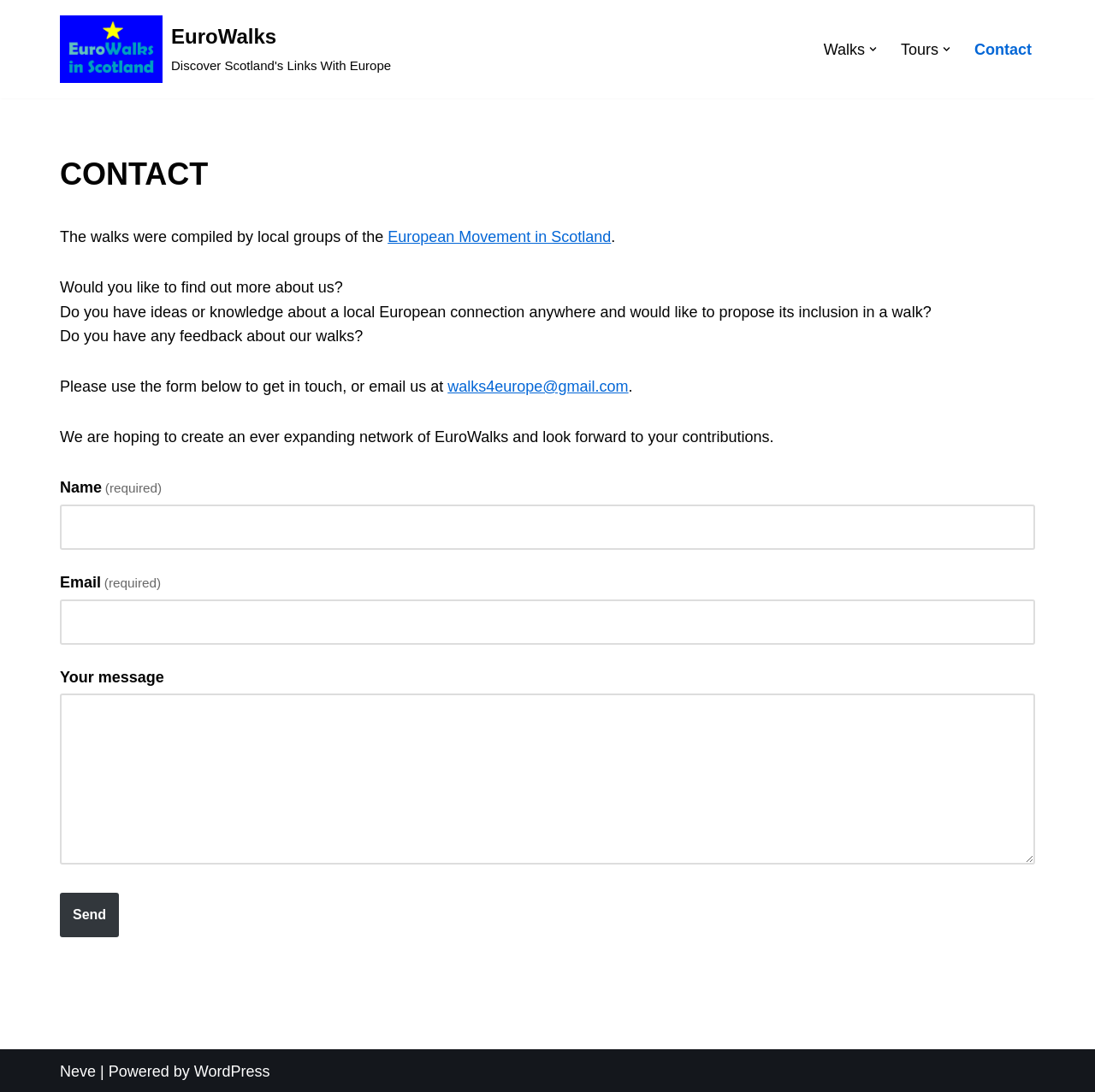What is the purpose of the form on the webpage?
Look at the screenshot and respond with a single word or phrase.

To get in touch with EuroWalks